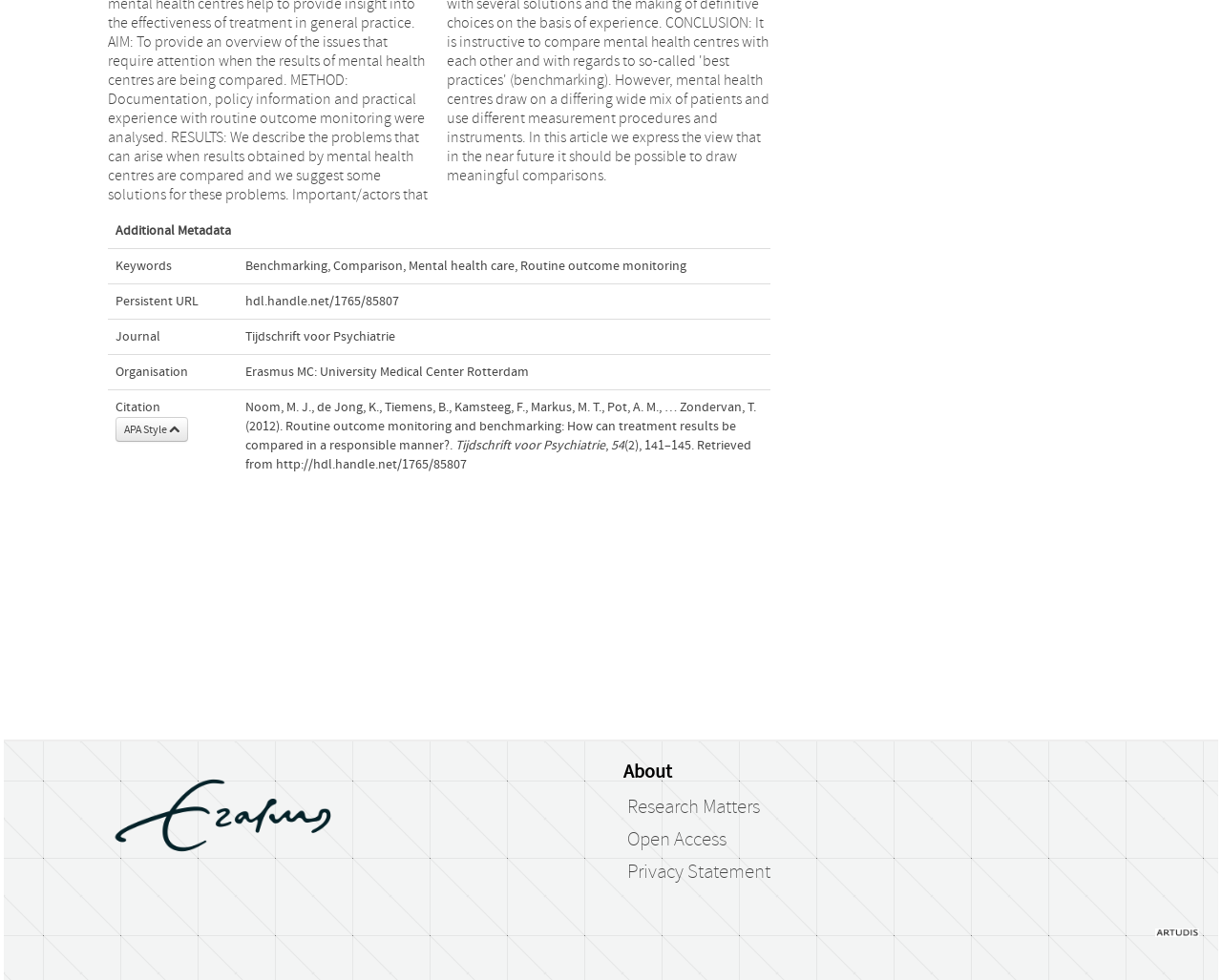Please provide the bounding box coordinate of the region that matches the element description: hdl.handle.net/1765/85807. Coordinates should be in the format (top-left x, top-left y, bottom-right x, bottom-right y) and all values should be between 0 and 1.

[0.201, 0.3, 0.326, 0.315]